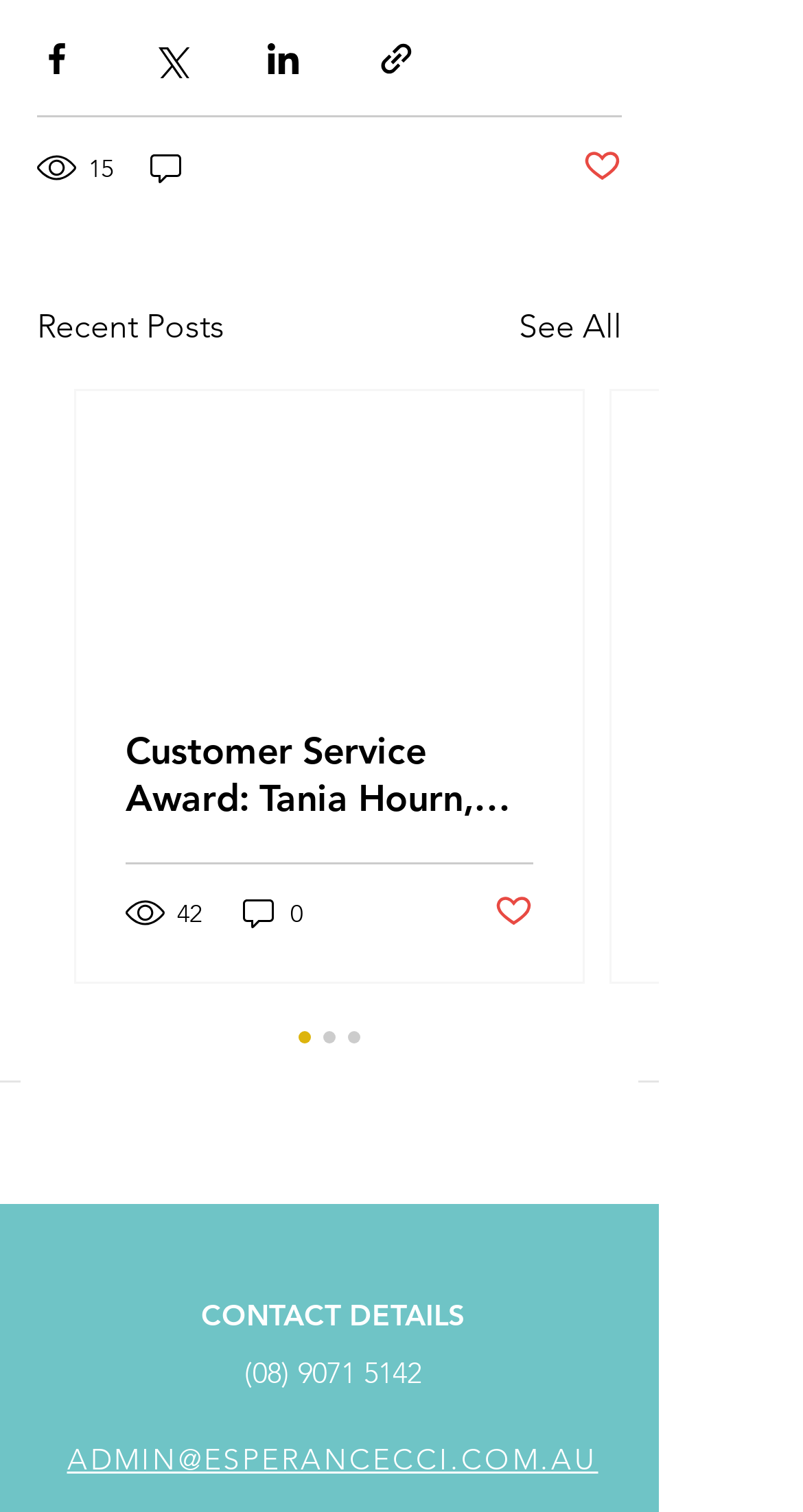Specify the bounding box coordinates of the area to click in order to execute this command: 'Share via Facebook'. The coordinates should consist of four float numbers ranging from 0 to 1, and should be formatted as [left, top, right, bottom].

[0.046, 0.026, 0.095, 0.052]